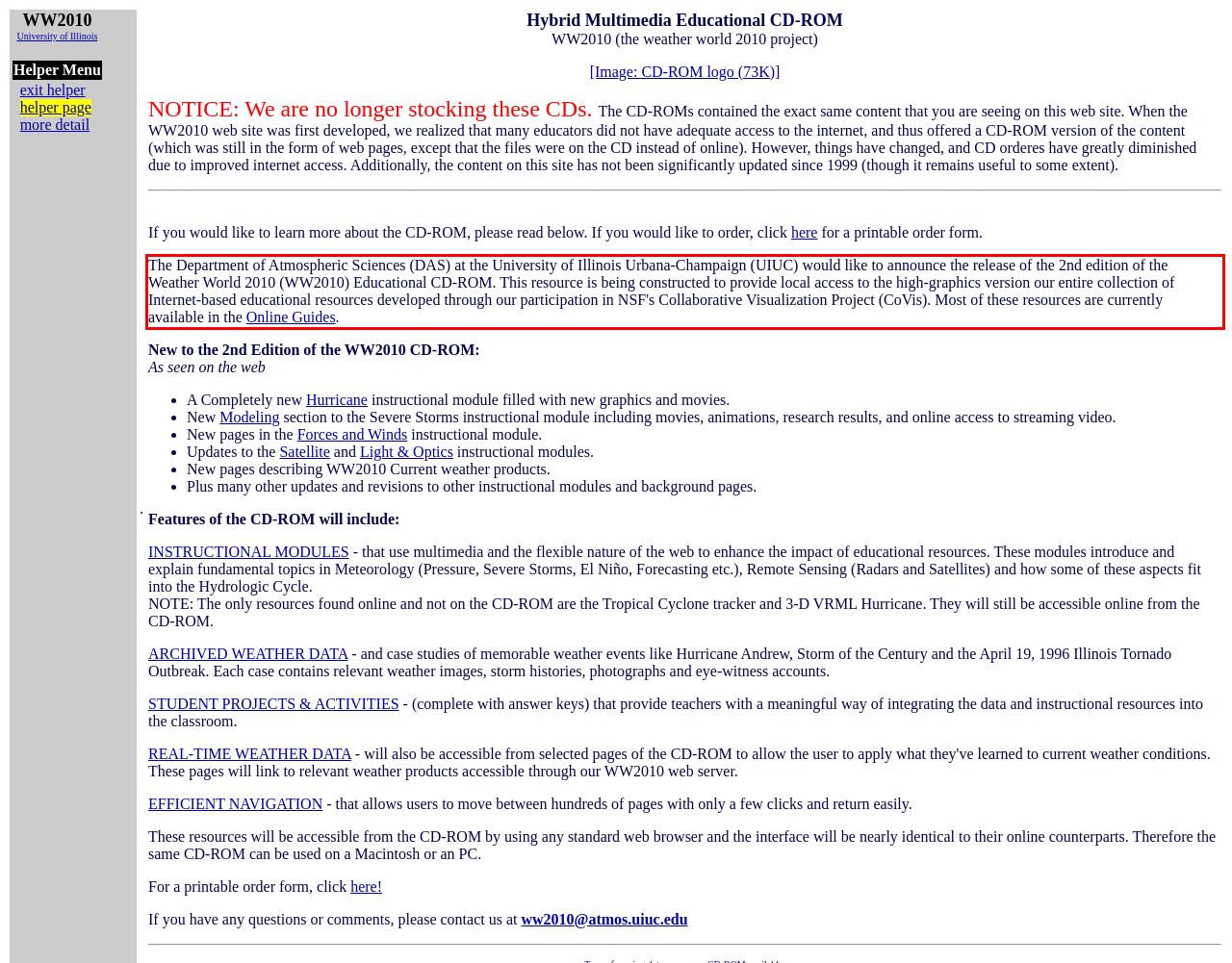Analyze the red bounding box in the provided webpage screenshot and generate the text content contained within.

The Department of Atmospheric Sciences (DAS) at the University of Illinois Urbana-Champaign (UIUC) would like to announce the release of the 2nd edition of the Weather World 2010 (WW2010) Educational CD-ROM. This resource is being constructed to provide local access to the high-graphics version our entire collection of Internet-based educational resources developed through our participation in NSF's Collaborative Visualization Project (CoVis). Most of these resources are currently available in the Online Guides.